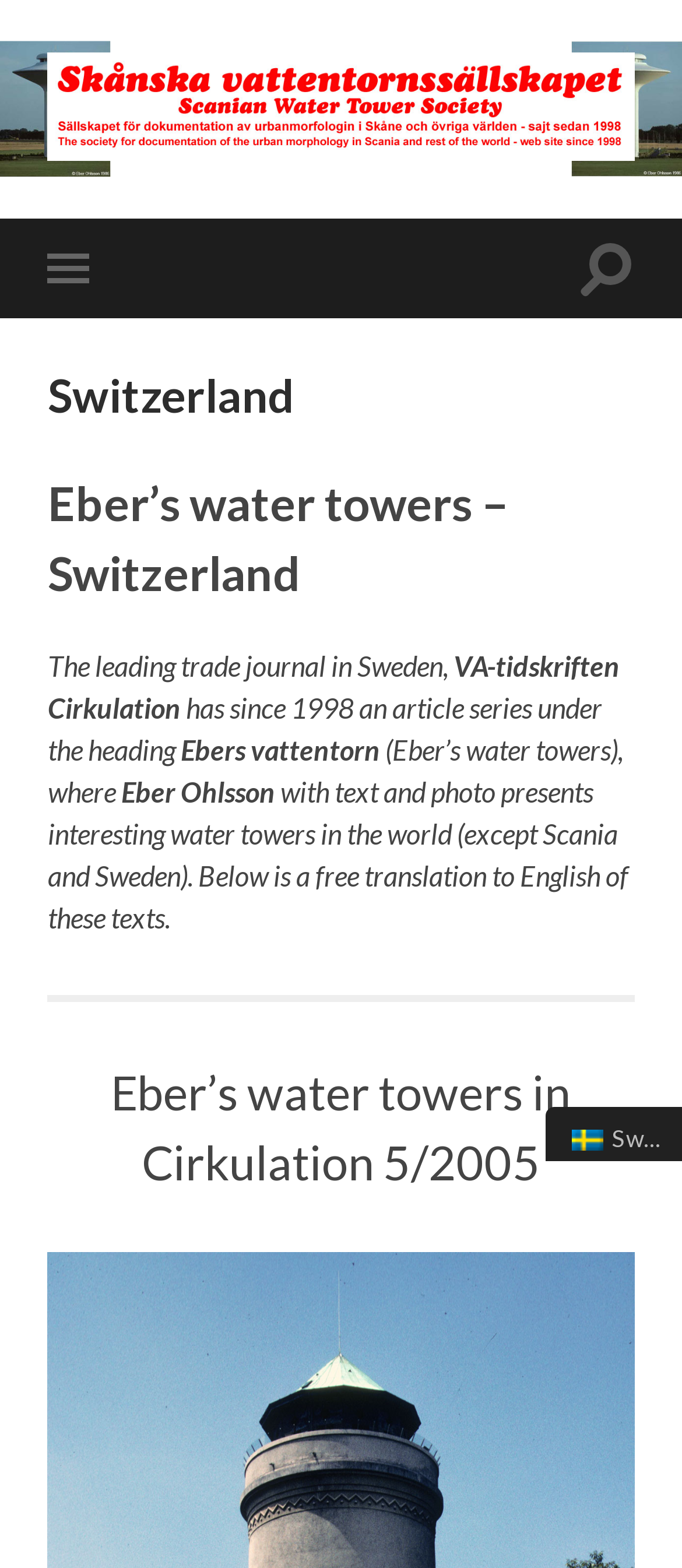Give a short answer using one word or phrase for the question:
What is the name of the journal mentioned?

VA-tidskriften Cirkulation